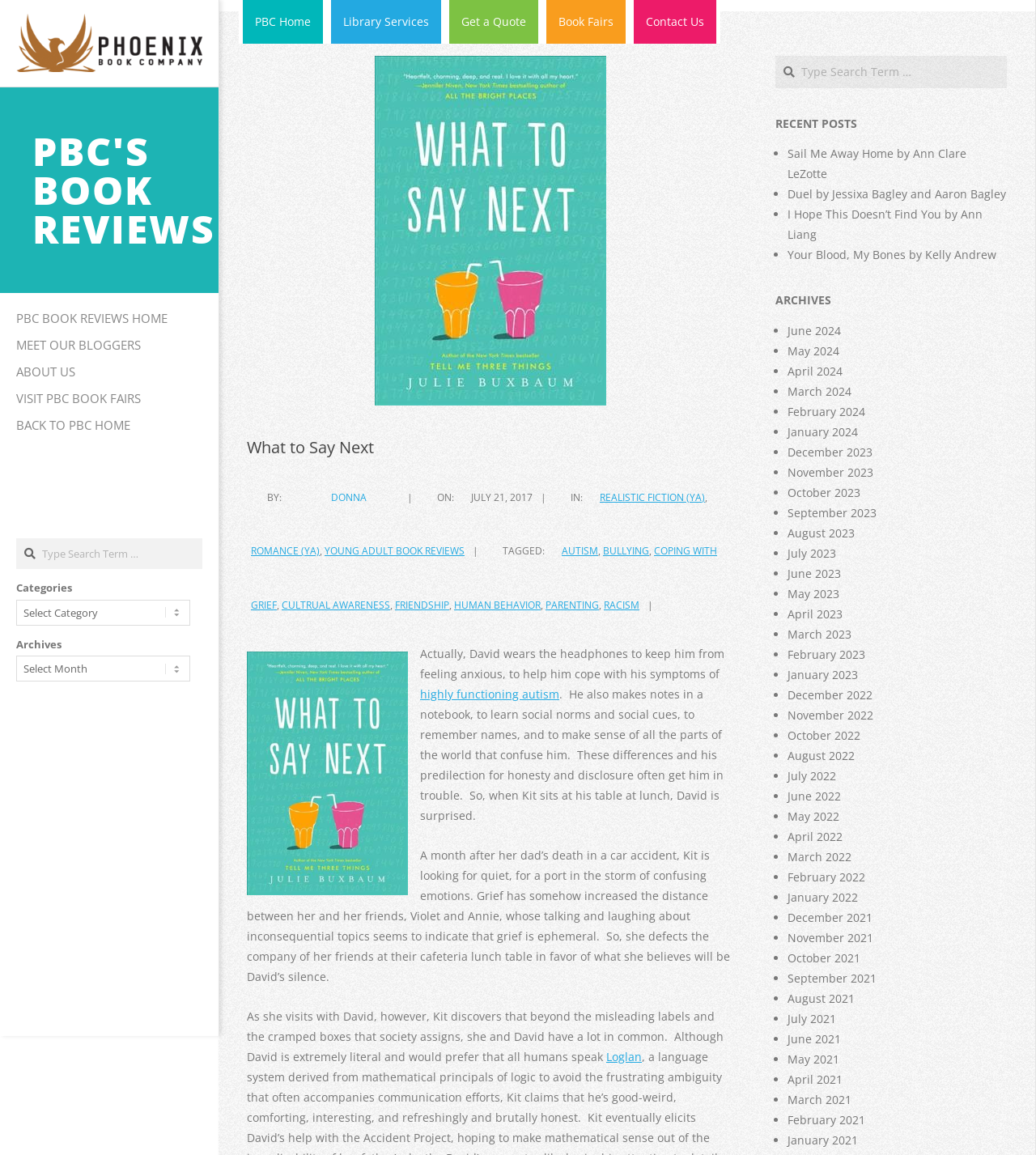Locate the bounding box coordinates of the area to click to fulfill this instruction: "Check recent posts". The bounding box should be presented as four float numbers between 0 and 1, in the order [left, top, right, bottom].

[0.748, 0.101, 0.972, 0.114]